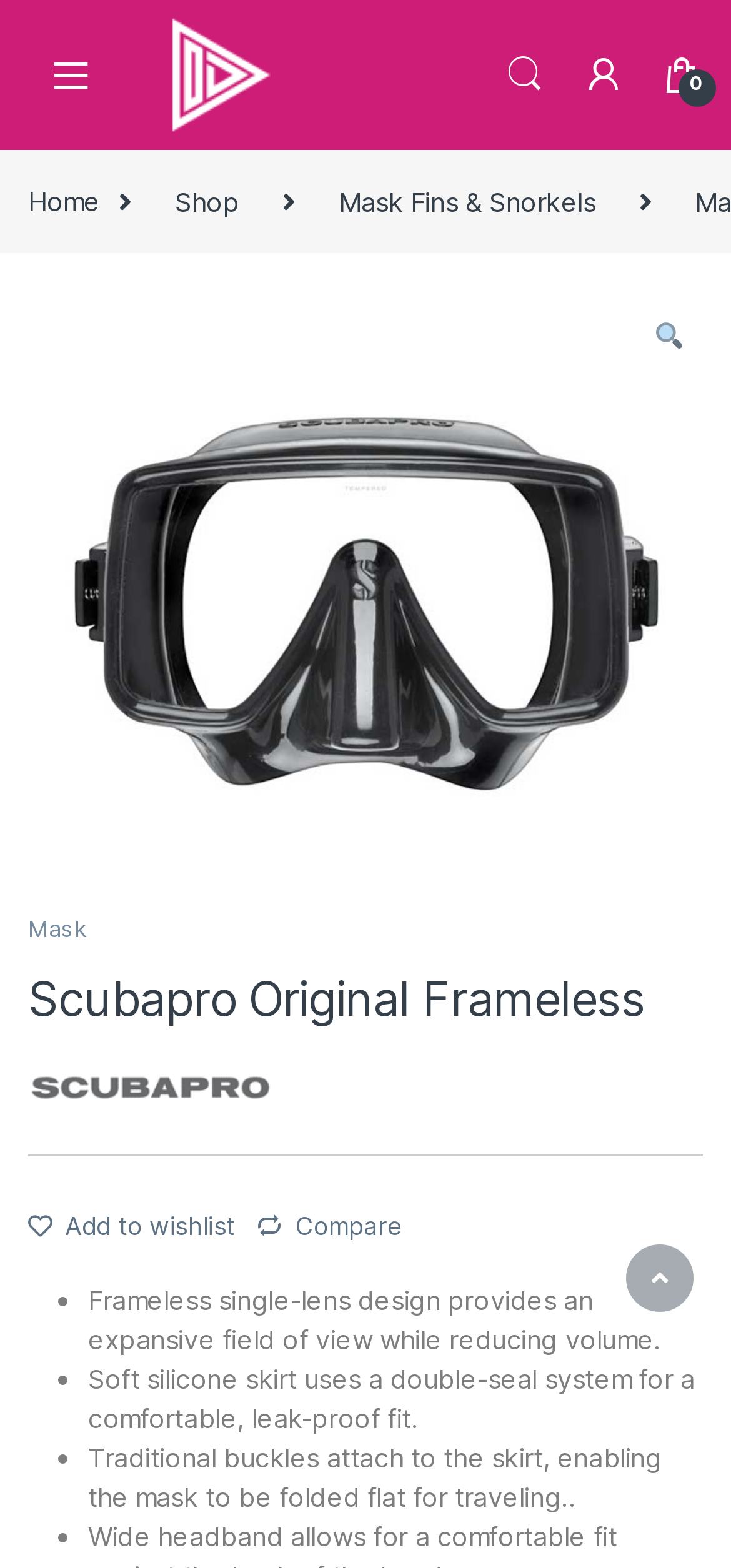Locate the bounding box coordinates of the area where you should click to accomplish the instruction: "Scroll to top".

[0.856, 0.794, 0.949, 0.837]